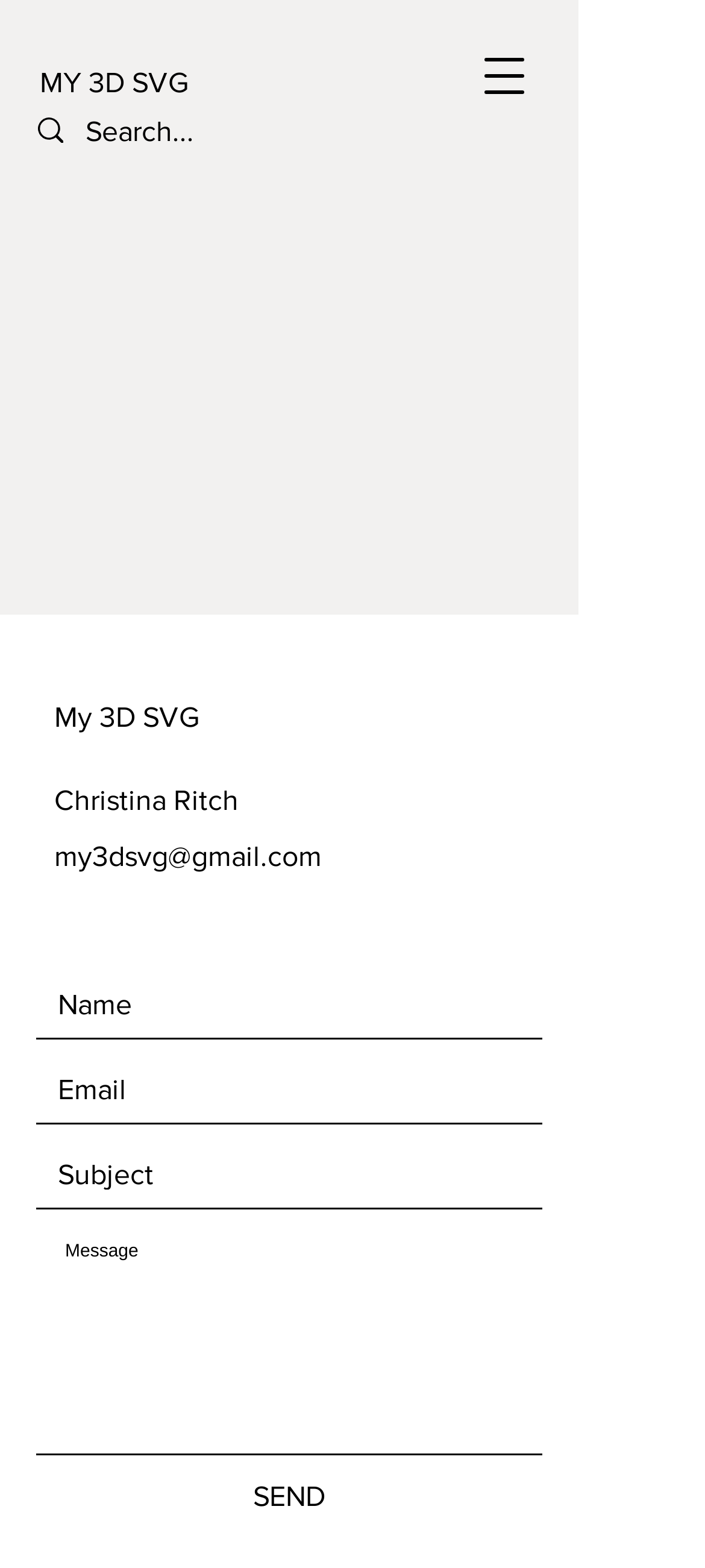What is the name of the person mentioned on the webpage?
Refer to the screenshot and answer in one word or phrase.

Christina Ritch